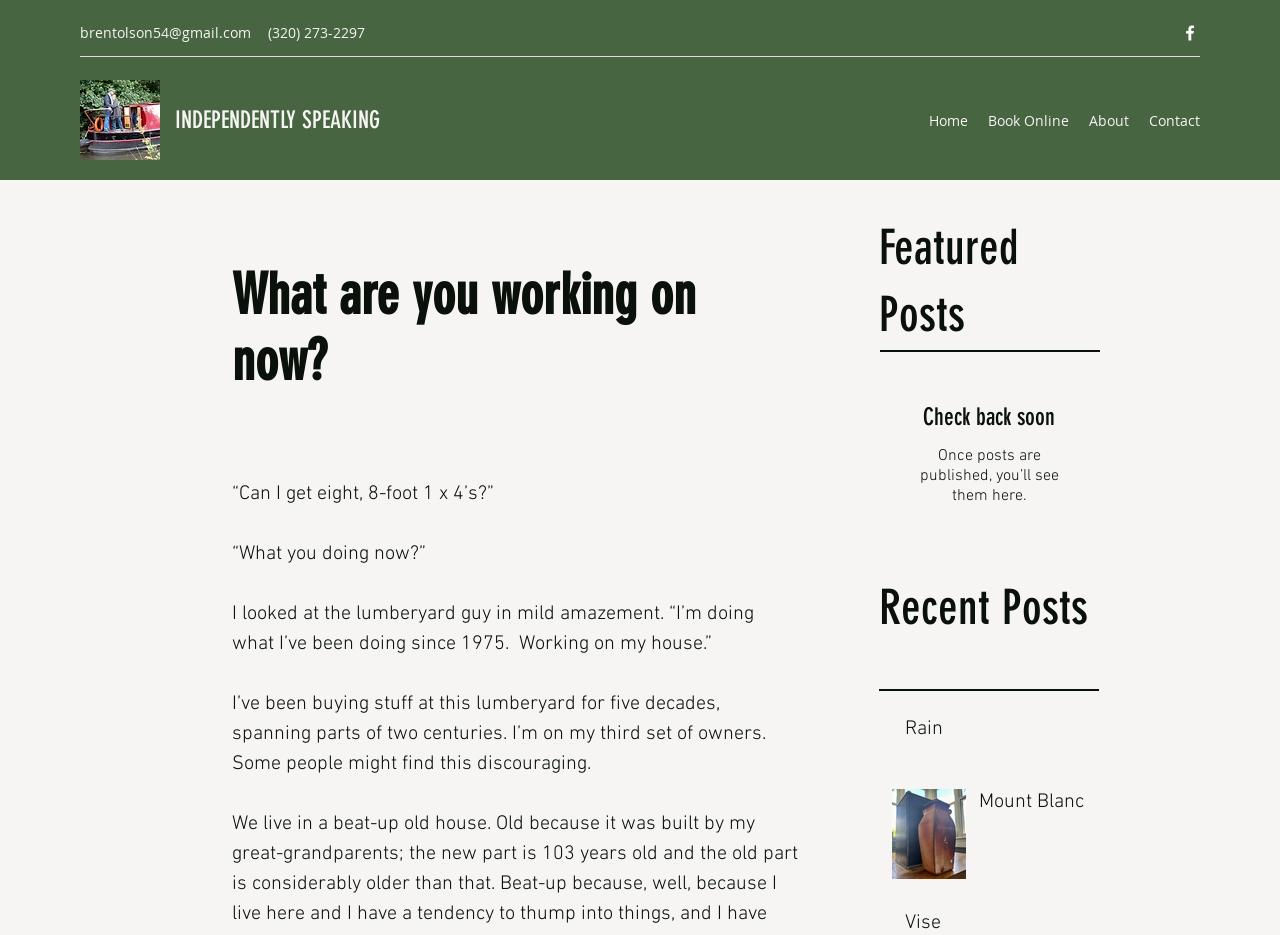Find the bounding box coordinates for the HTML element specified by: "alt="clarity clinic"".

None